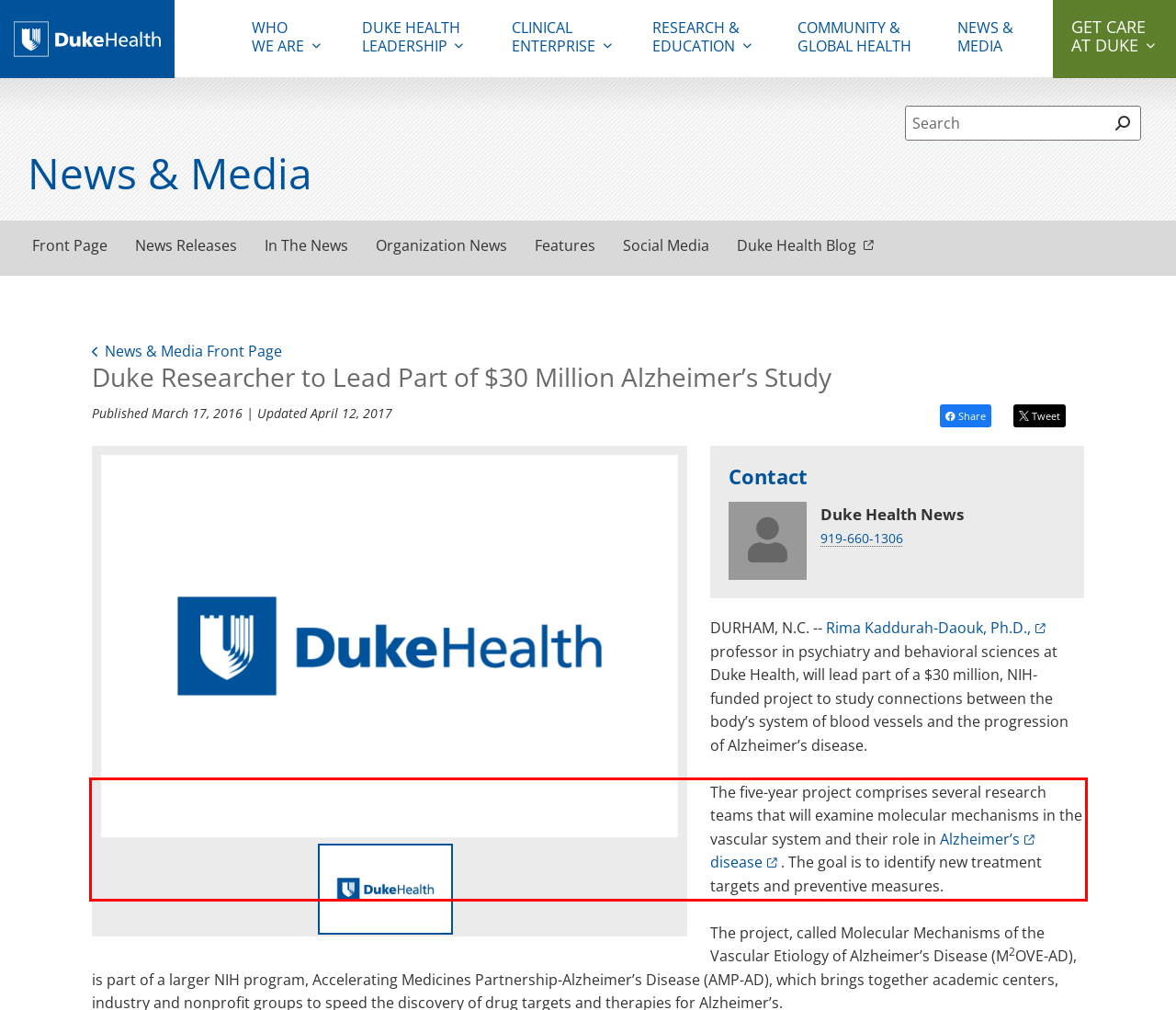Please recognize and transcribe the text located inside the red bounding box in the webpage image.

The five-year project comprises several research teams that will examine molecular mechanisms in the vascular system and their role in Alzheimer’s disease . The goal is to identify new treatment targets and preventive measures.